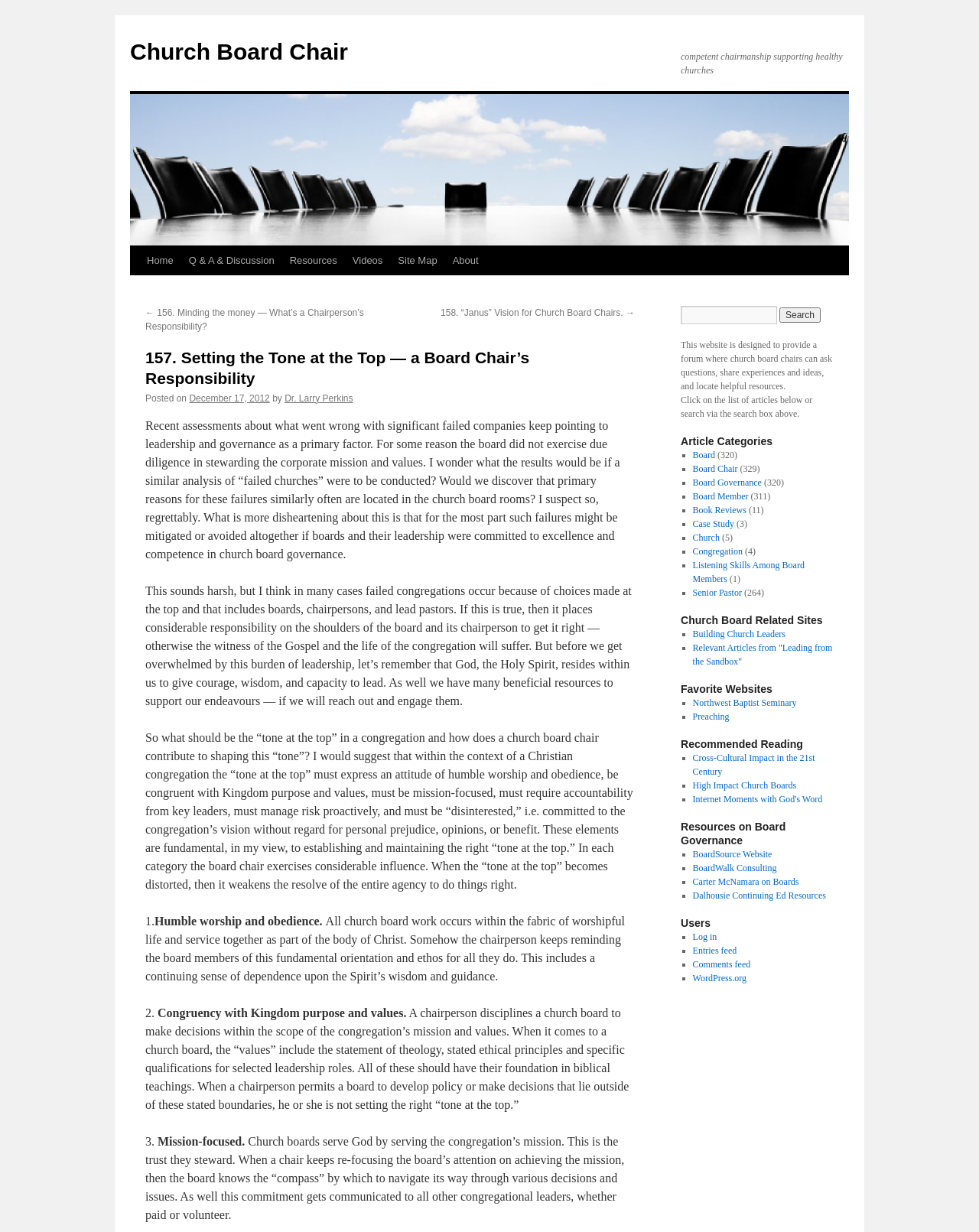Please provide a one-word or phrase answer to the question: 
What is the title of the latest article?

157. Setting the Tone at the Top — a Board Chair’s Responsibility